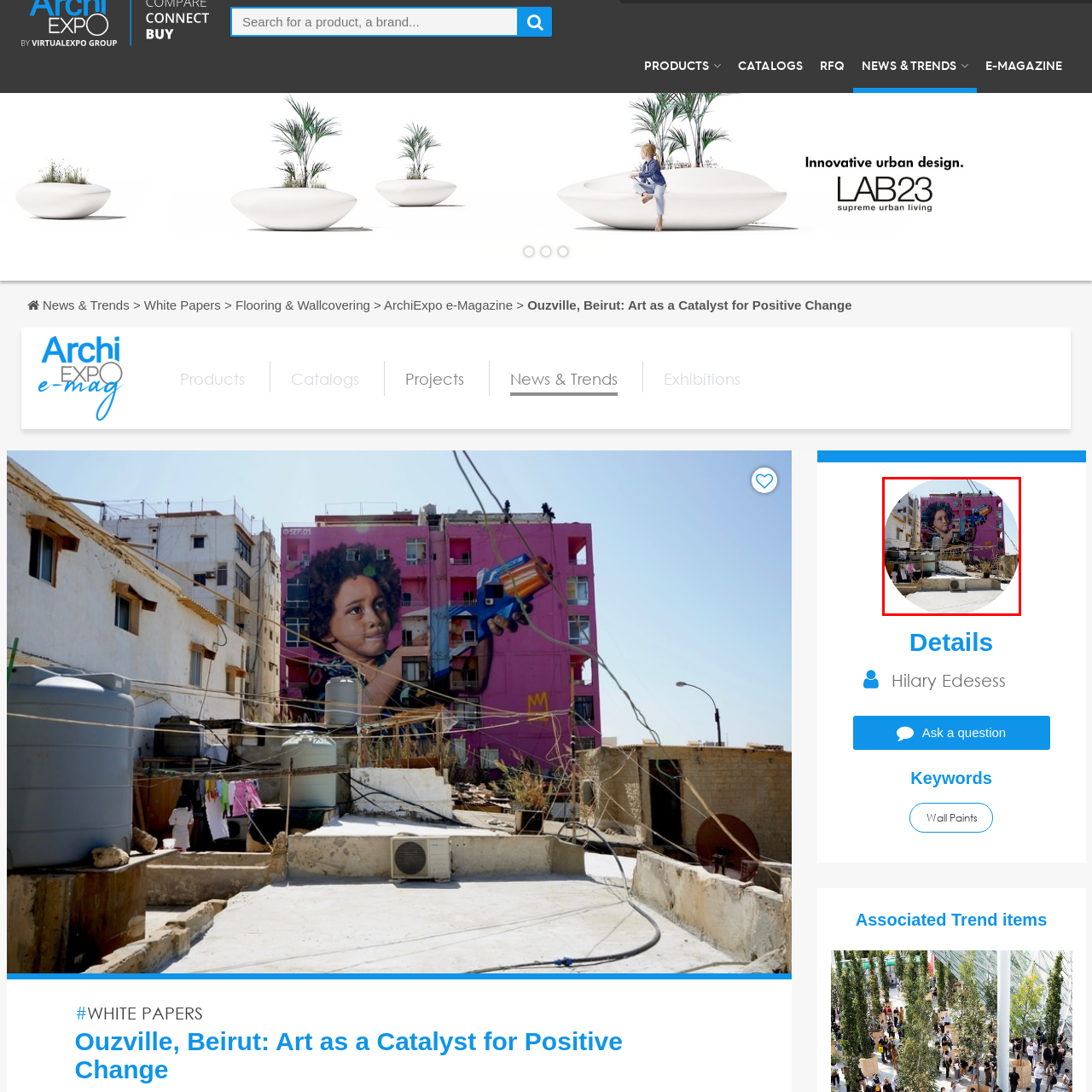Provide a detailed narrative of the image inside the red-bordered section.

The image captures a vibrant and engaging mural painted on a building in Ouzville, Beirut. The mural features a young child with a thoughtful expression, holding a colorful toy gun, which contrasts sharply with the bright pink backdrop of the structure. Surrounding the mural is a typical urban scene, showcasing the architectural style of the area, with laundry hanging on lines and various utilities visible in the foreground. This artwork serves as a poignant commentary on childhood innocence amidst a complex environment, reflecting themes of art as a catalyst for positive change in urban spaces. The image signifies a blend of cultural expression and social commentary, highlighting the ways in which art can transform communities.